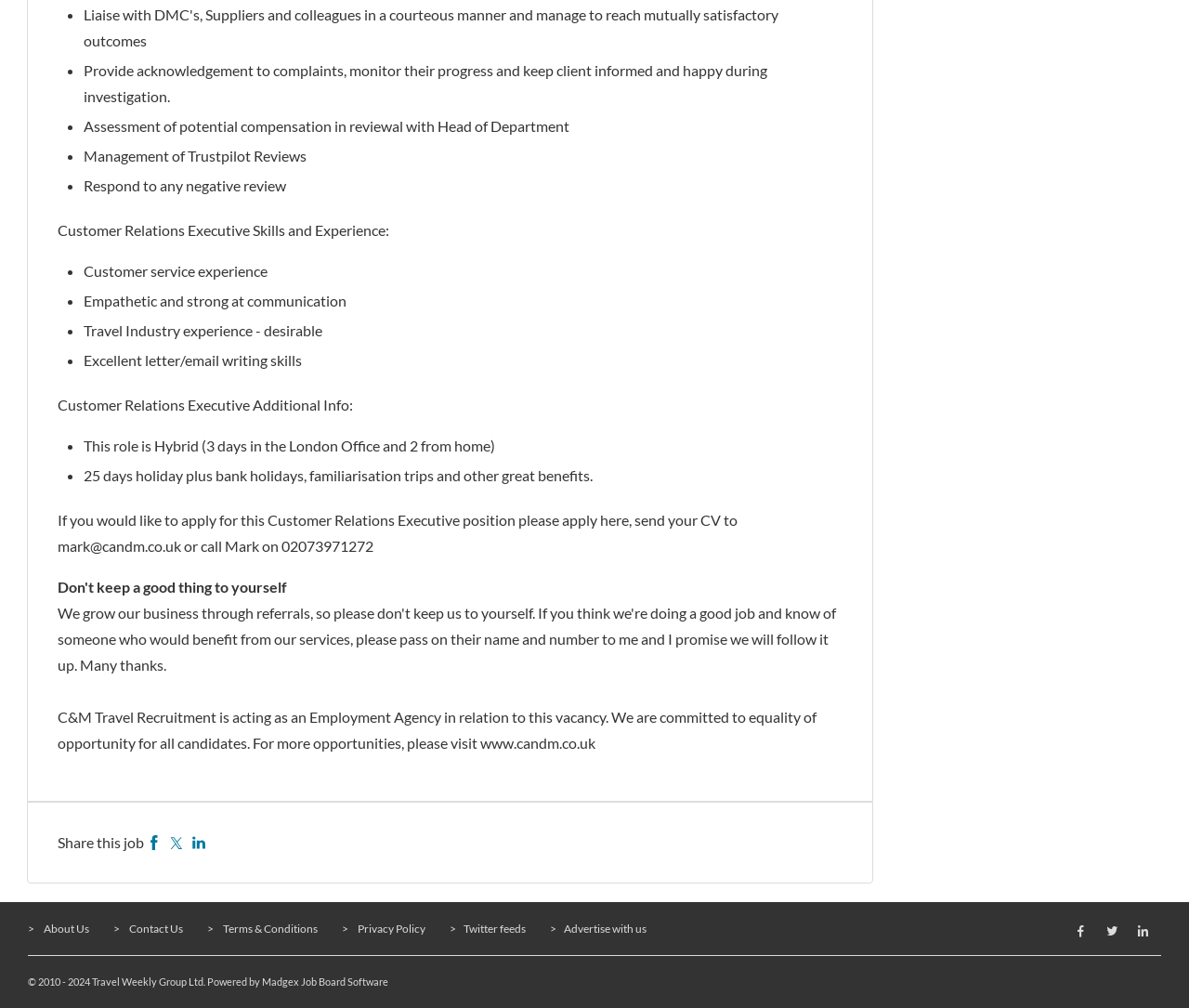Give a short answer using one word or phrase for the question:
What is the desirable experience mentioned for the job?

Travel Industry experience